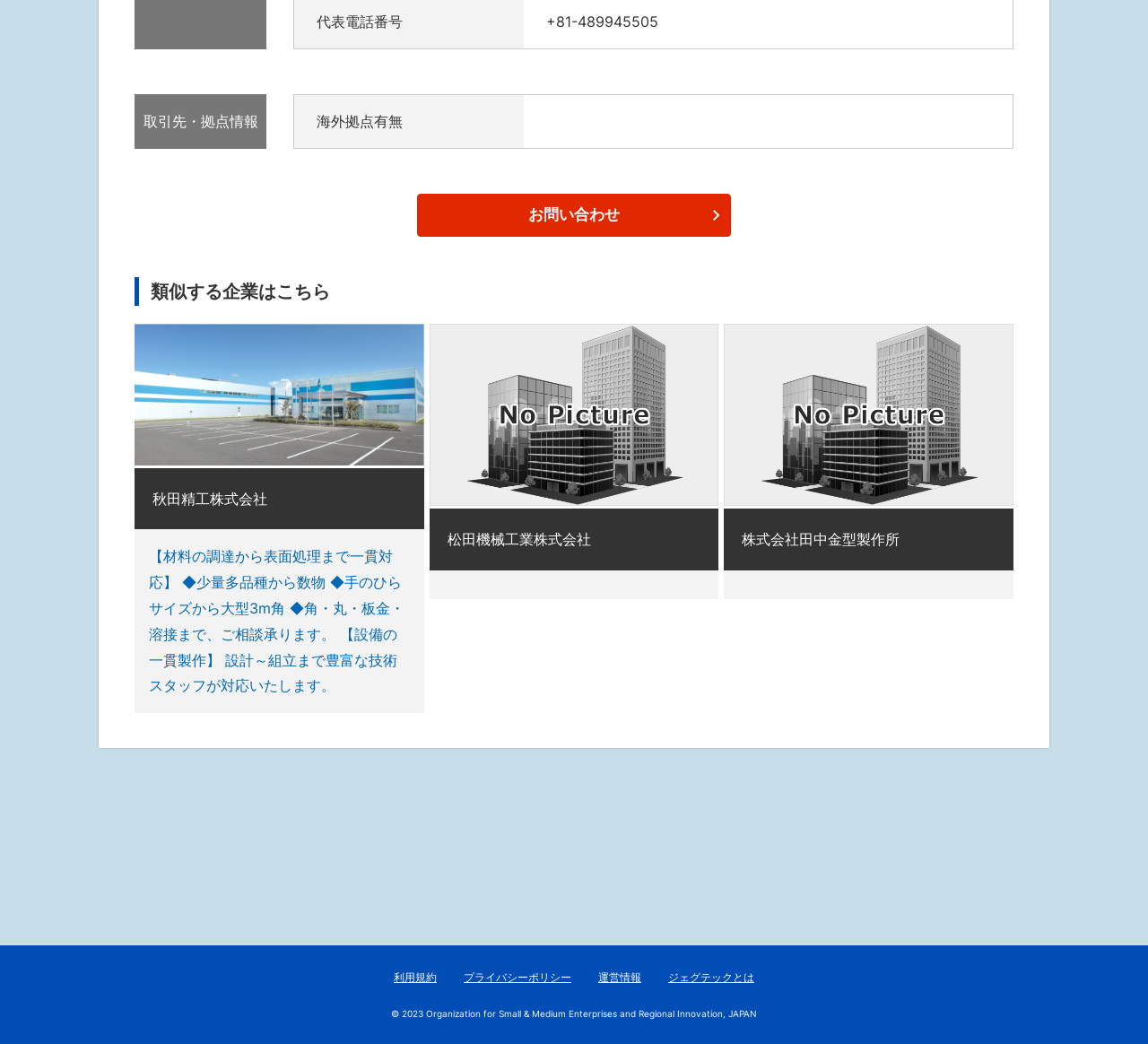How many similar companies are listed?
Kindly offer a detailed explanation using the data available in the image.

There are three links listed under the heading '類似する企業はこちら' with bounding box coordinates [0.117, 0.31, 0.369, 0.683], [0.374, 0.31, 0.626, 0.683], and [0.631, 0.31, 0.883, 0.683]. Each link has an image and a heading, suggesting that there are three similar companies listed.